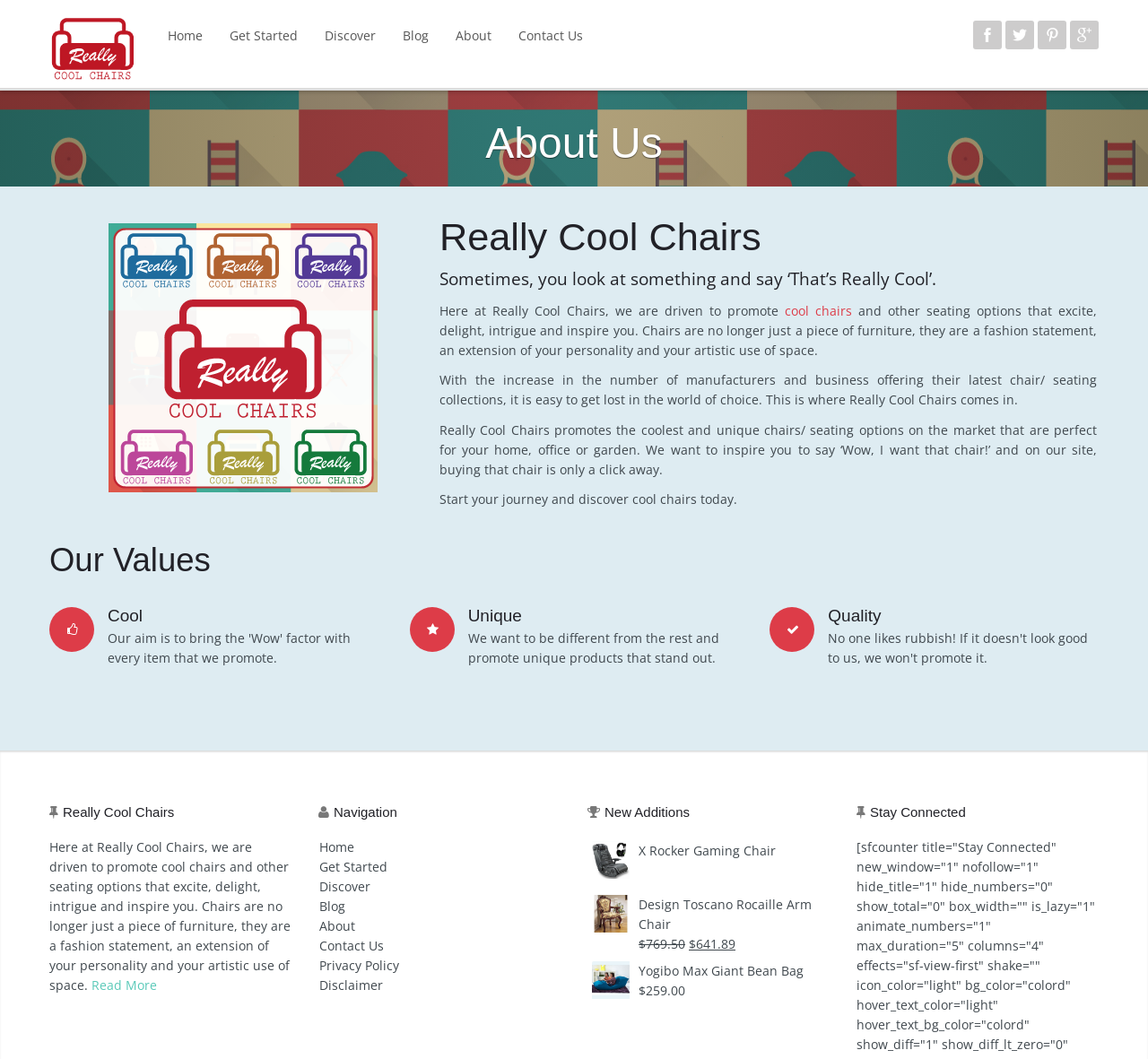Return the bounding box coordinates of the UI element that corresponds to this description: "Privacy Policy". The coordinates must be given as four float numbers in the range of 0 and 1, [left, top, right, bottom].

[0.278, 0.905, 0.348, 0.92]